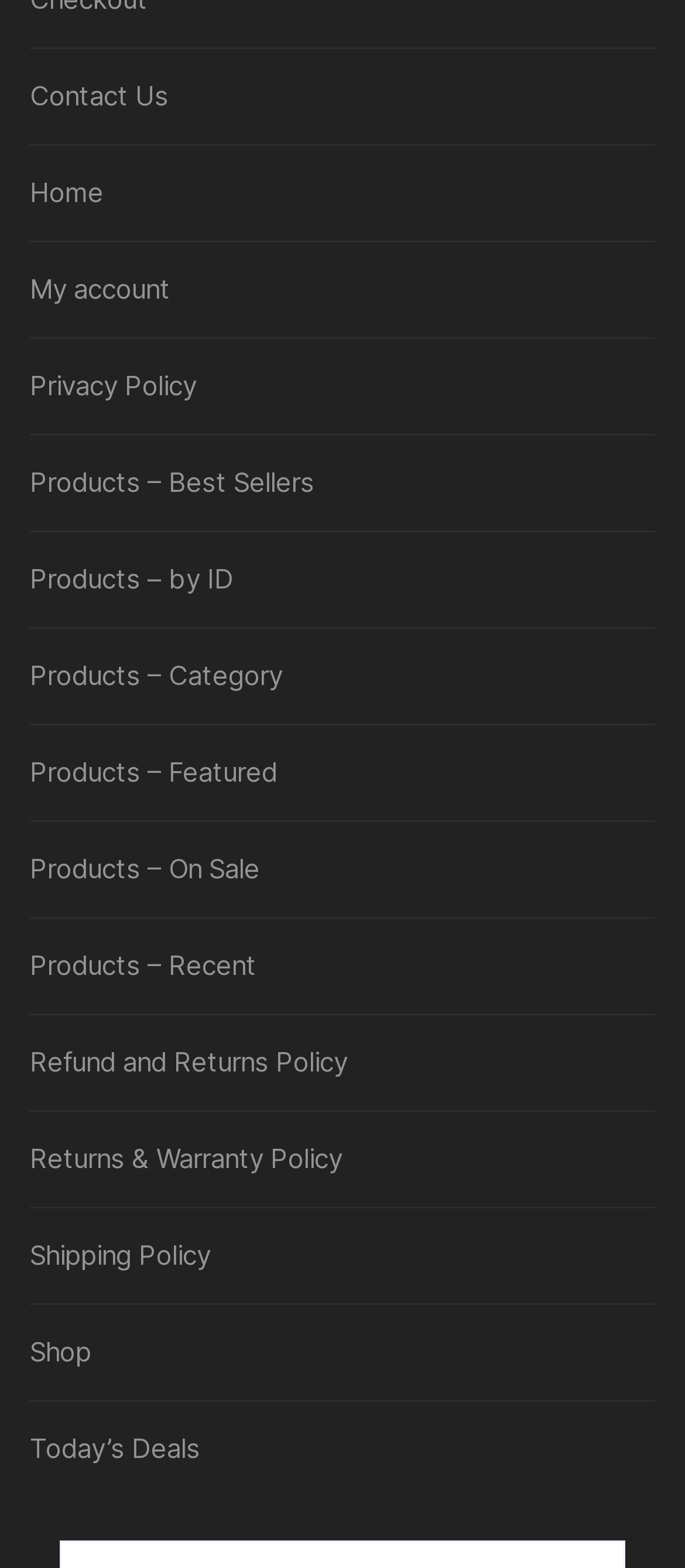What is the last link on the webpage?
Provide a concise answer using a single word or phrase based on the image.

Today’s Deals